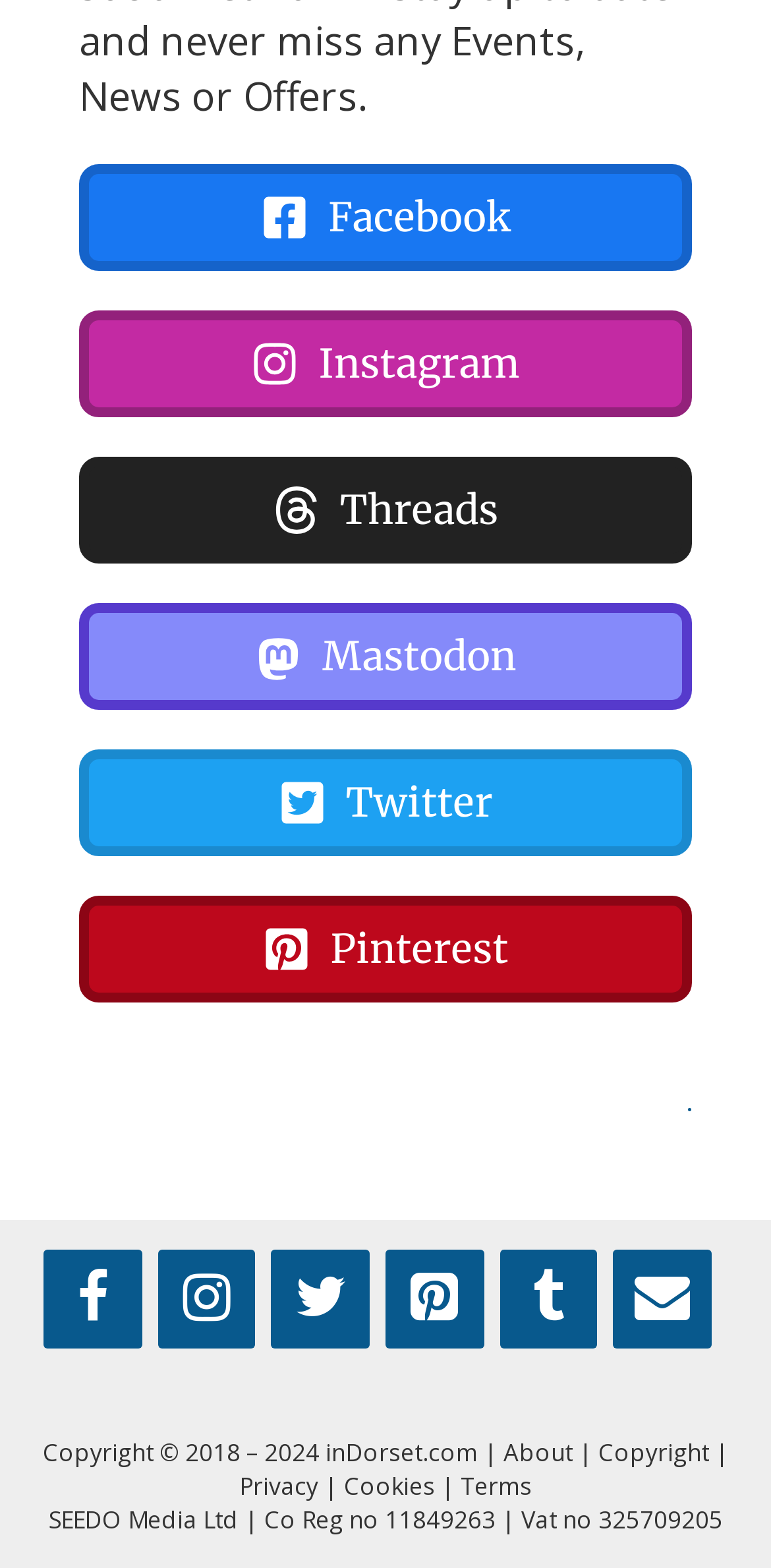Identify the bounding box for the described UI element. Provide the coordinates in (top-left x, top-left y, bottom-right x, bottom-right y) format with values ranging from 0 to 1: 2 Comments

None